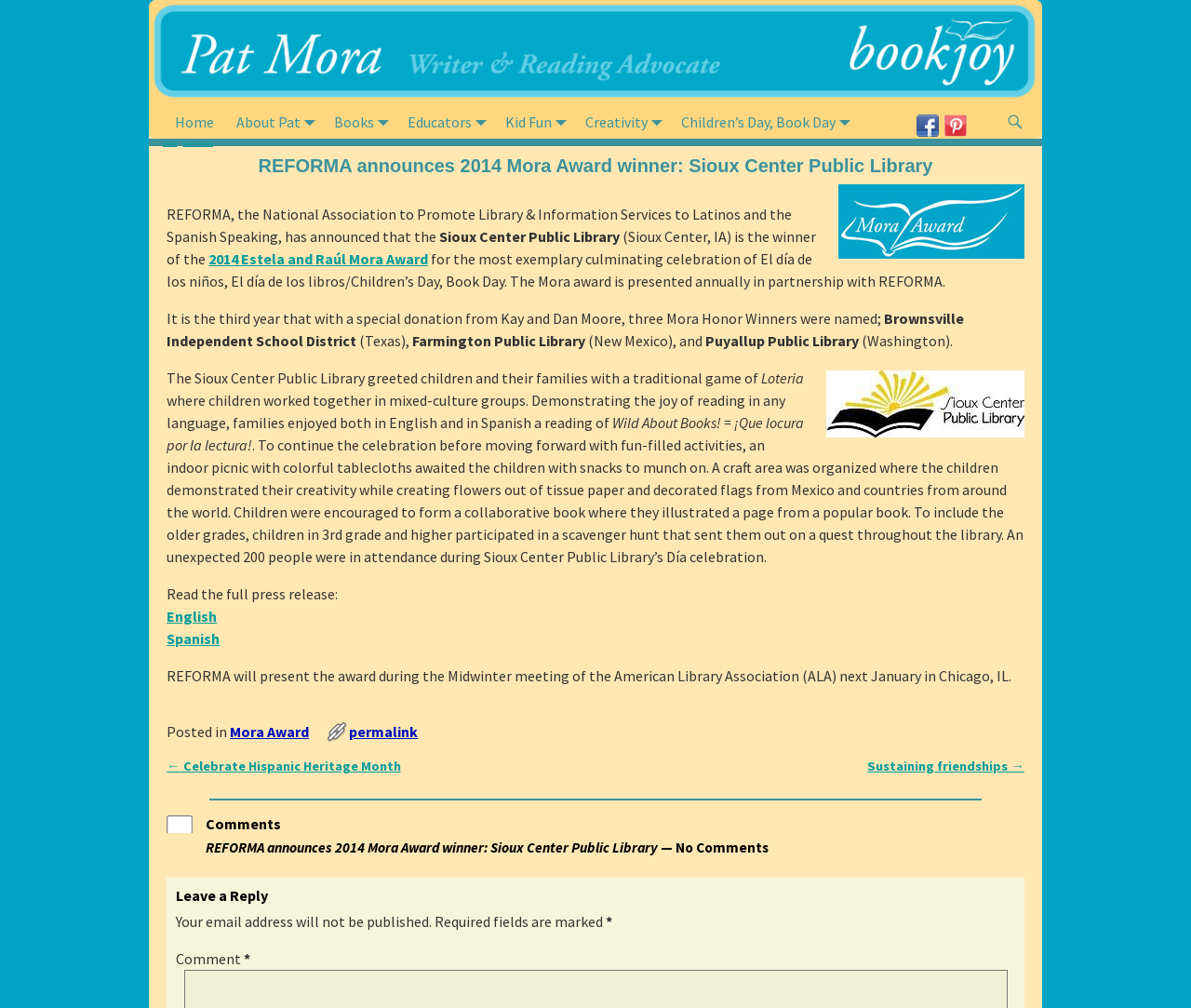How many people attended the Día celebration?
Could you please answer the question thoroughly and with as much detail as possible?

The answer can be found in the article section of the webpage, where it is stated that 'An unexpected 200 people were in attendance during Sioux Center Public Library’s Día celebration'.